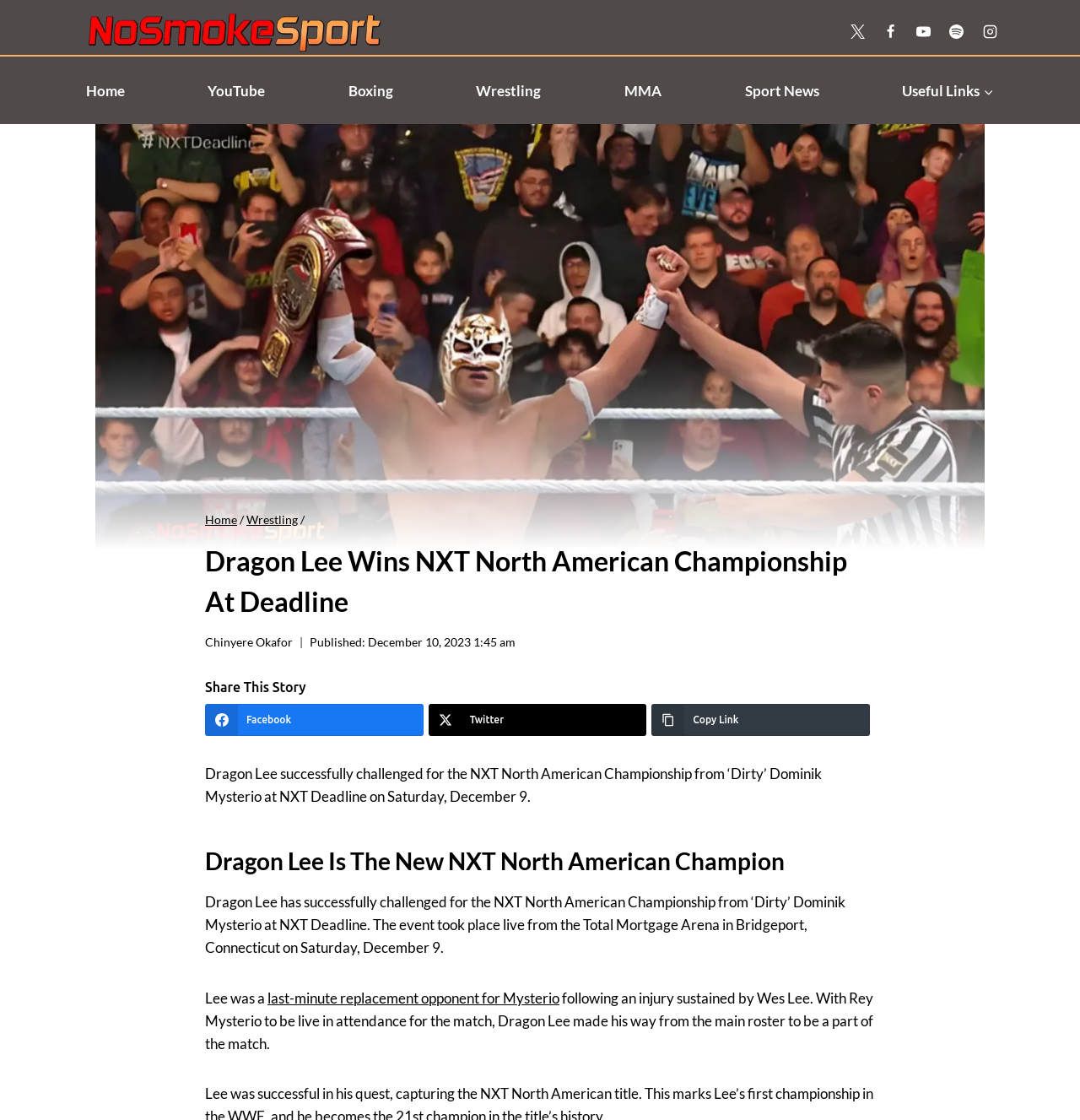Determine the bounding box coordinates for the element that should be clicked to follow this instruction: "Share this story on Facebook". The coordinates should be given as four float numbers between 0 and 1, in the format [left, top, right, bottom].

[0.19, 0.628, 0.392, 0.657]